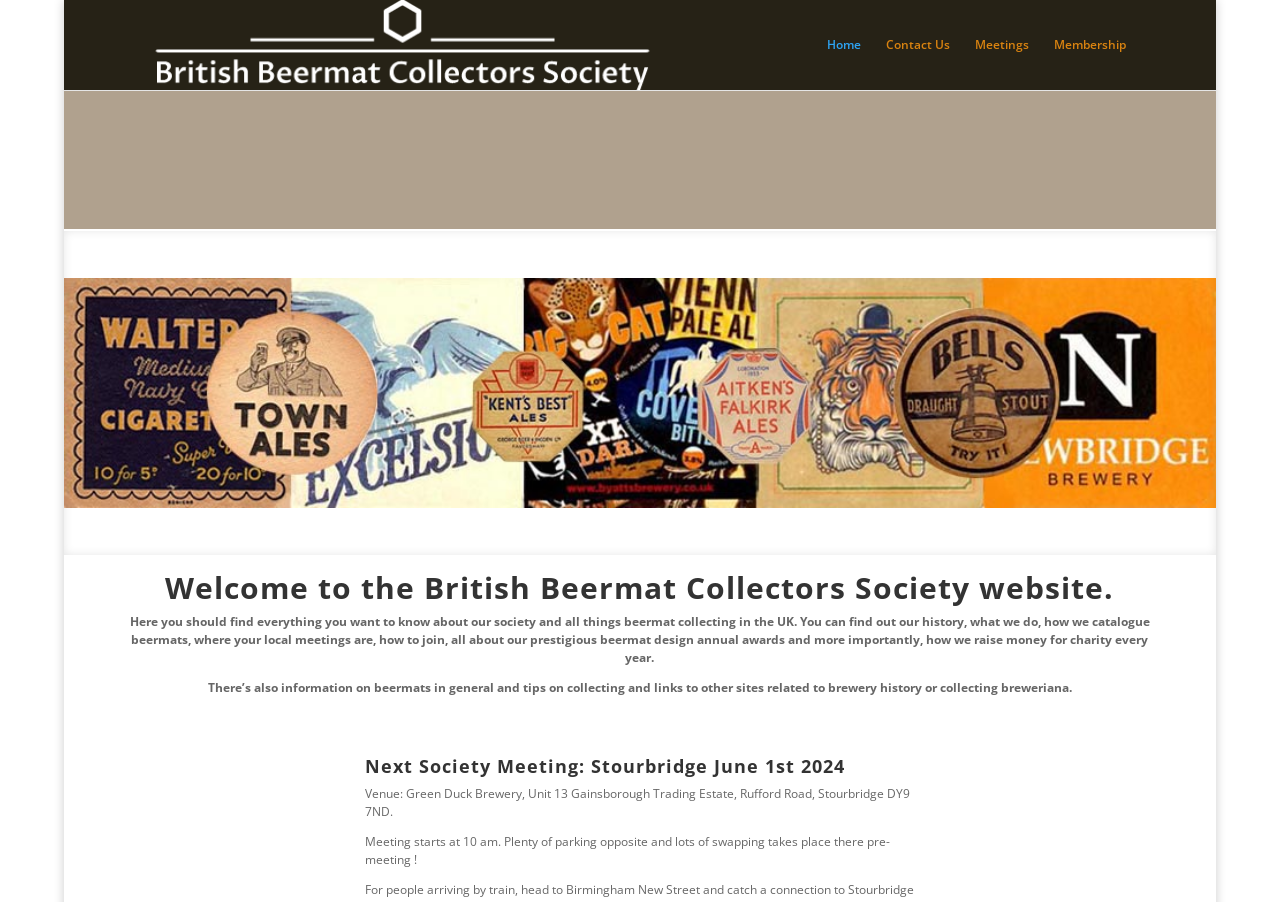Show the bounding box coordinates for the HTML element described as: "alt="British Beermat Collectors Society"".

[0.121, 0.039, 0.508, 0.058]